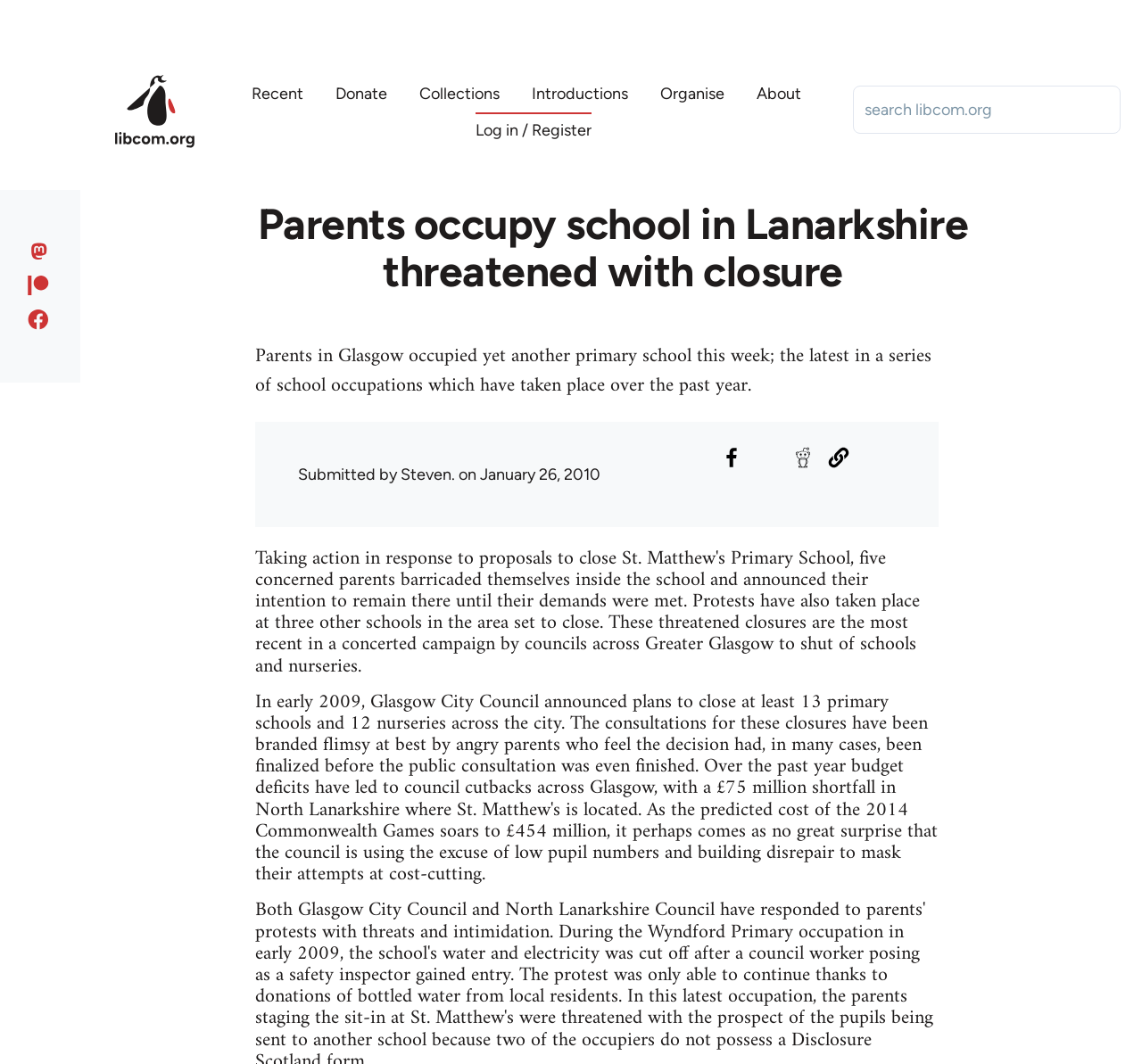Identify the bounding box coordinates for the UI element described as follows: Log in / Register. Use the format (top-left x, top-left y, bottom-right x, bottom-right y) and ensure all values are floating point numbers between 0 and 1.

[0.416, 0.107, 0.518, 0.137]